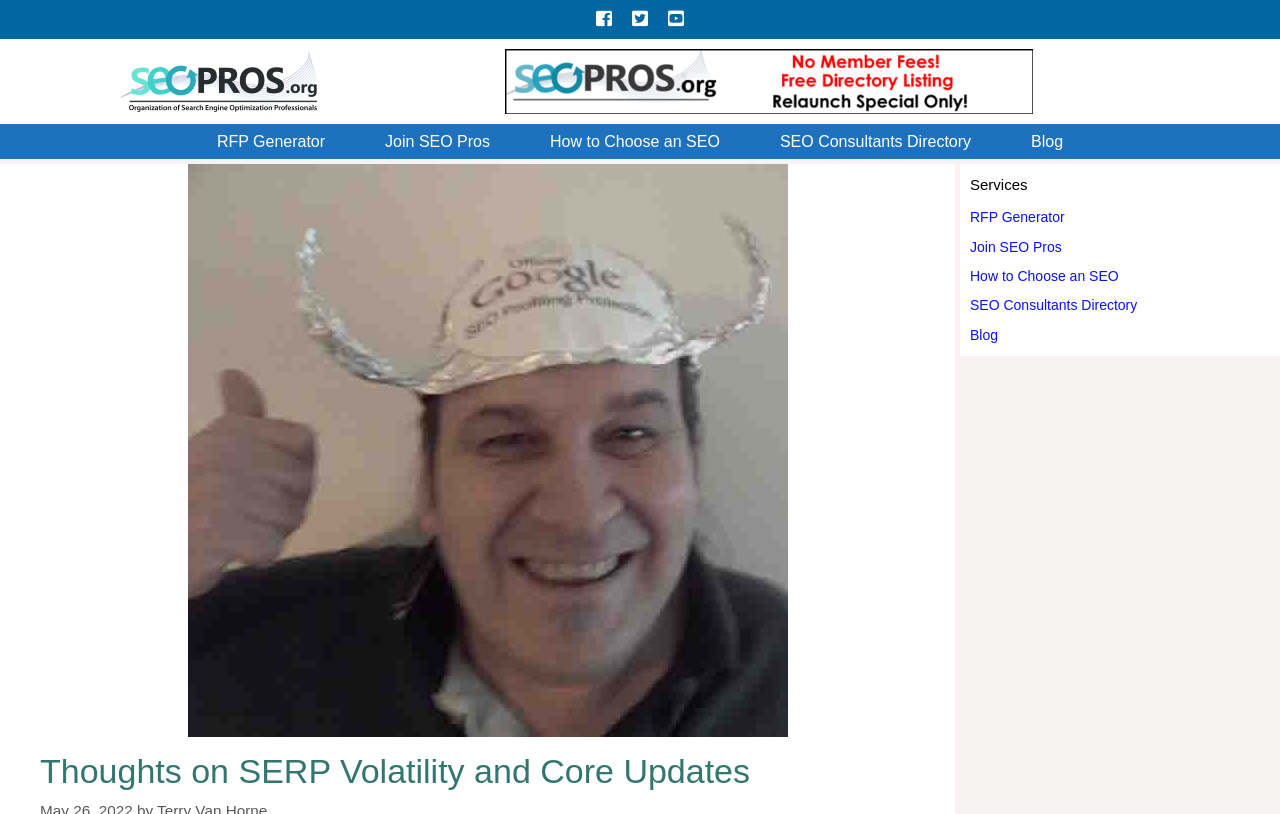Locate the bounding box coordinates of the element I should click to achieve the following instruction: "Read the blog post about SERP Volatility and Core Updates".

[0.031, 0.923, 0.73, 0.973]